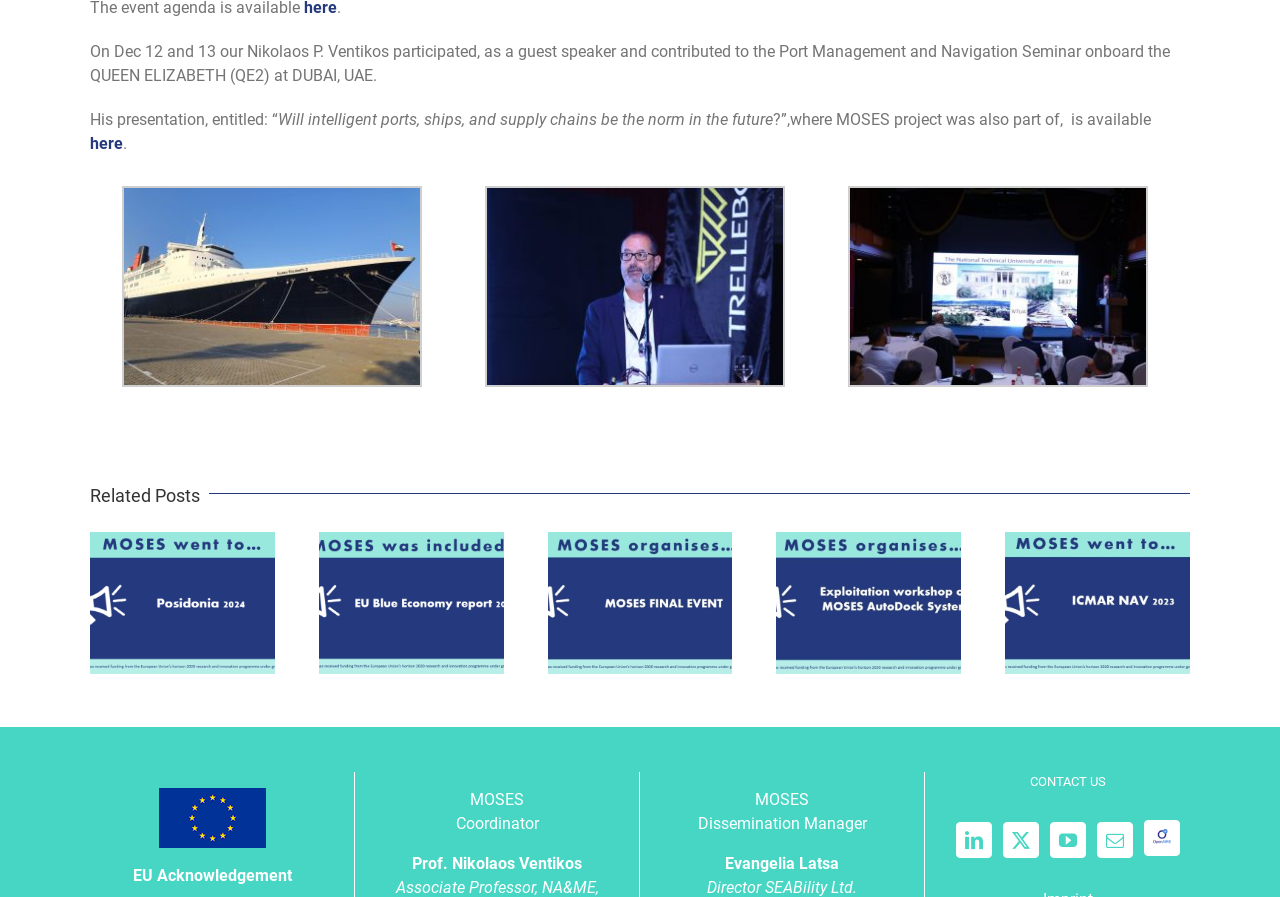What is the title of the event where Nikolaos P. Ventikos participated?
Please give a detailed answer to the question using the information shown in the image.

The title of the event can be found in the first paragraph of the webpage, where it is mentioned that Nikolaos P. Ventikos participated in the Port Management and Navigation Seminar onboard the QUEEN ELIZABETH (QE2) at DUBAI, UAE.